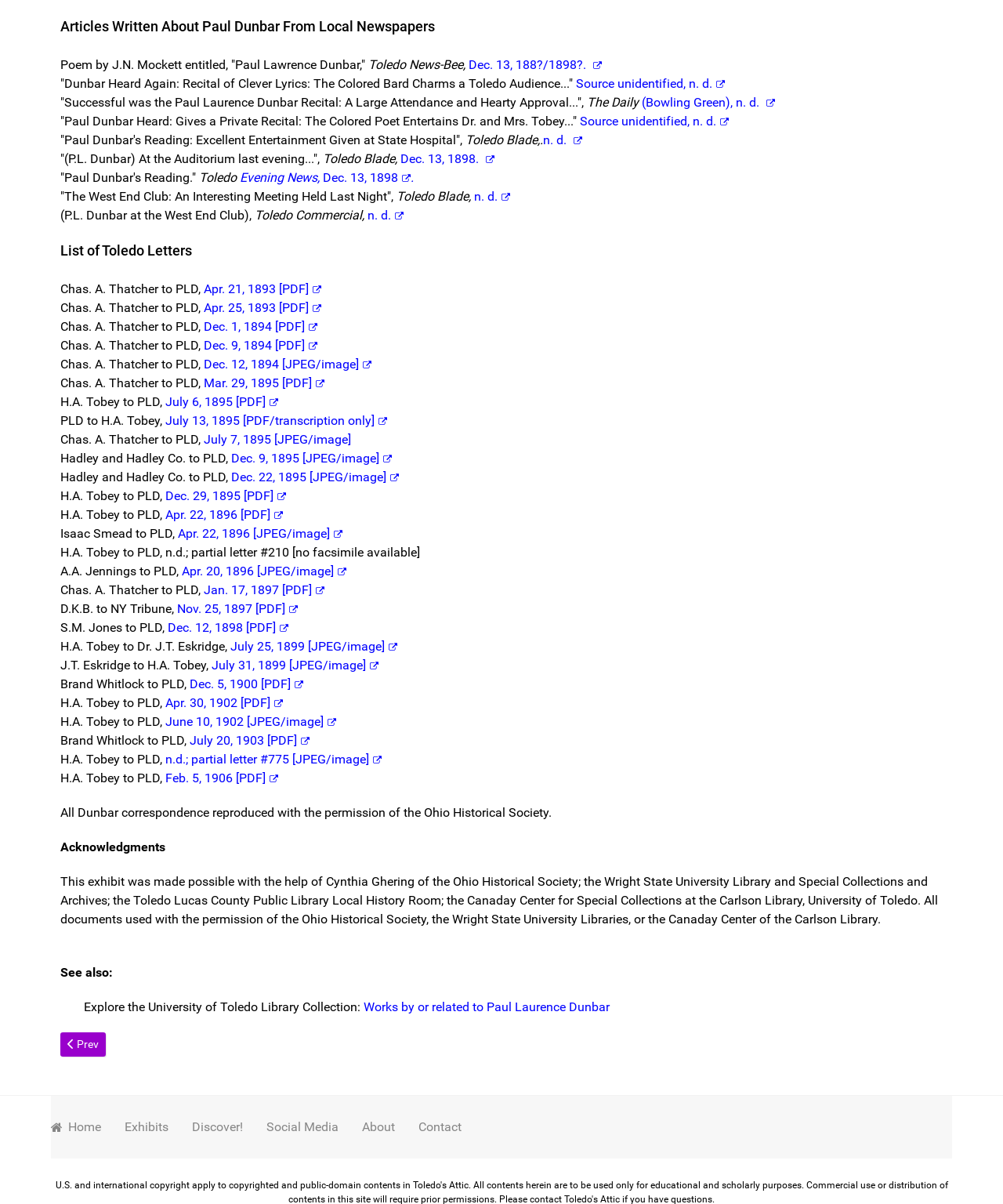Locate the bounding box coordinates of the area you need to click to fulfill this instruction: 'View the article from Toledo News-Bee'. The coordinates must be in the form of four float numbers ranging from 0 to 1: [left, top, right, bottom].

[0.367, 0.048, 0.6, 0.06]